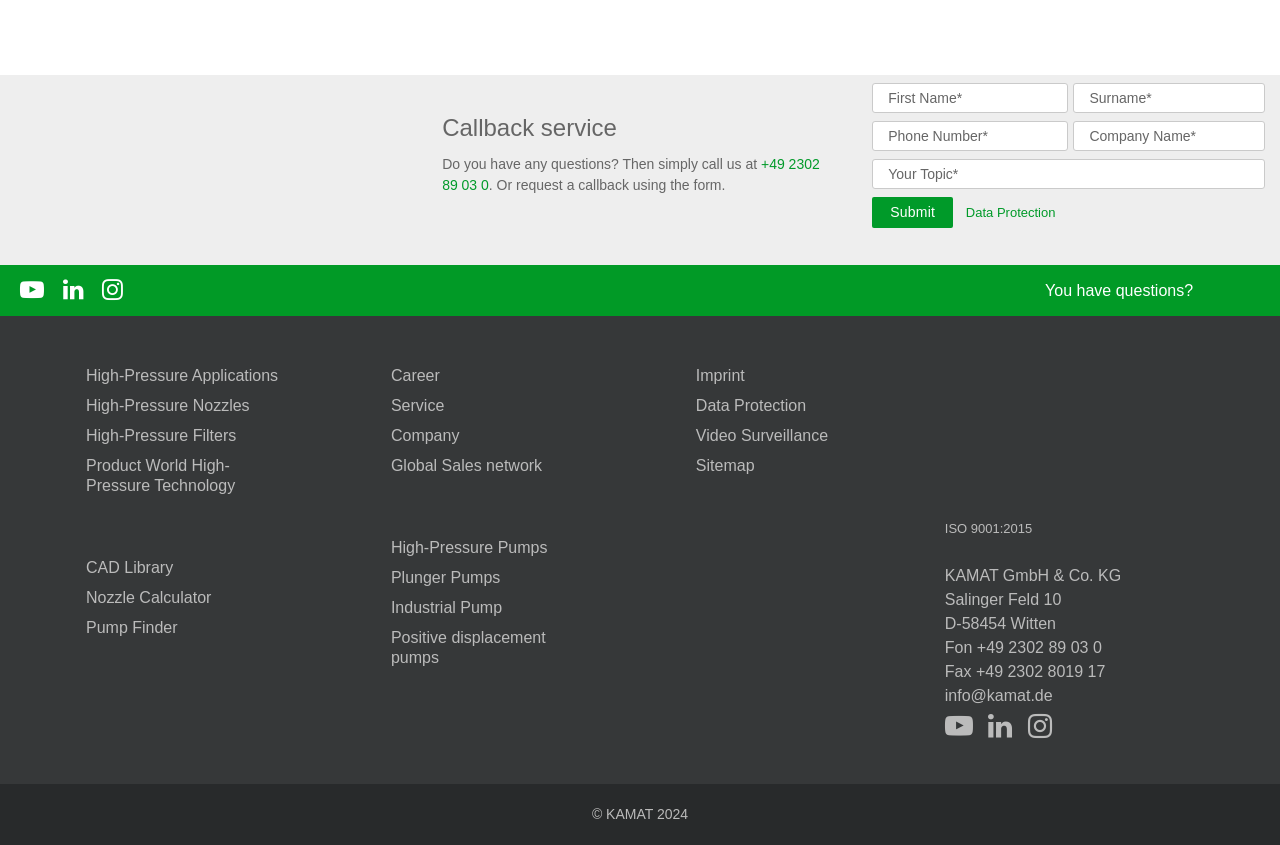How many links are in the footer section?
Offer a detailed and full explanation in response to the question.

The footer section has 13 links, which are 'High-Pressure Applications', 'High-Pressure Nozzles', 'High-Pressure Filters', 'Product World High-Pressure Technology', 'CAD Library', 'Nozzle Calculator', 'Pump Finder', 'Career', 'Service', 'Company', 'Global Sales network', 'Imprint', and 'Data Protection'.